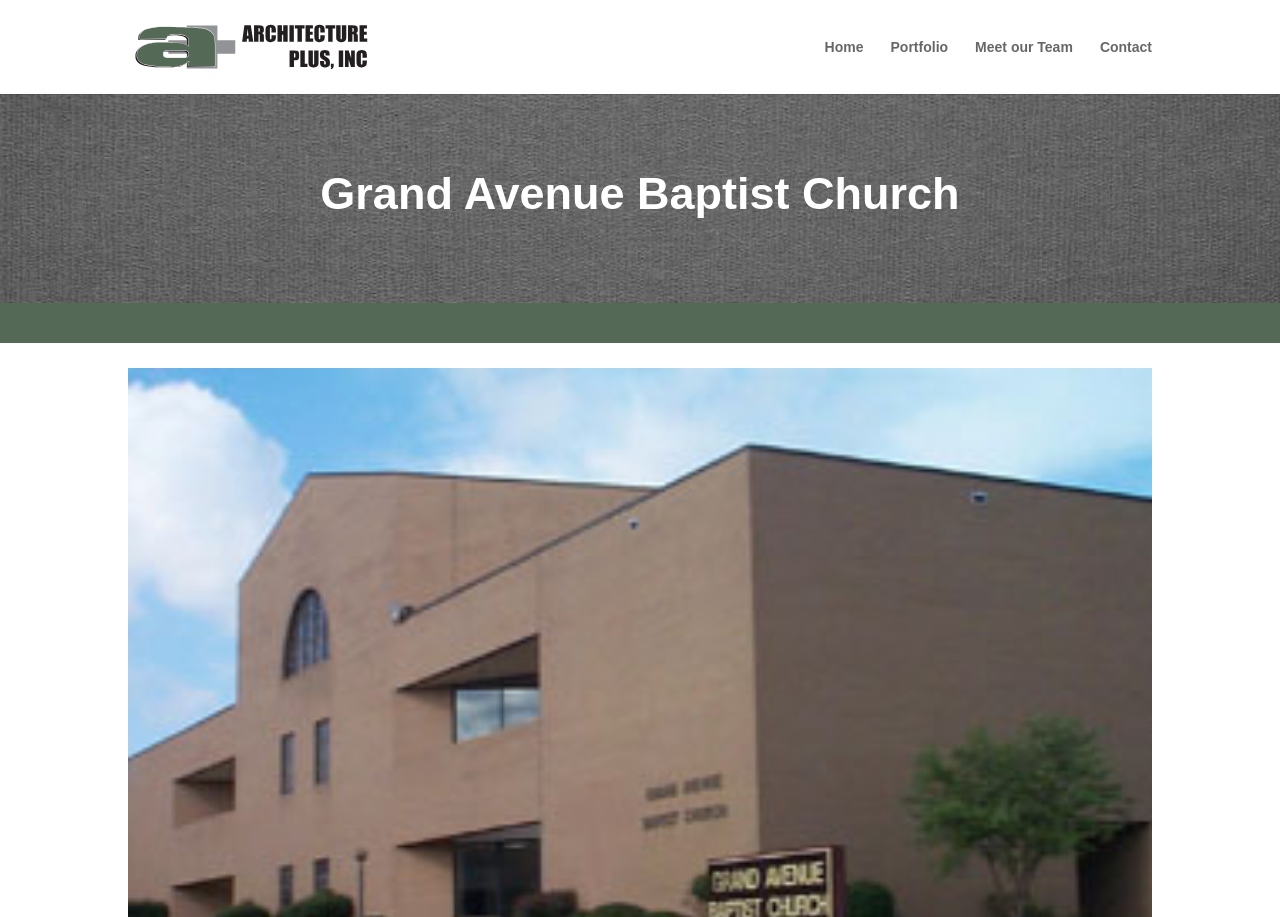Please respond in a single word or phrase: 
How many navigation links are there?

4